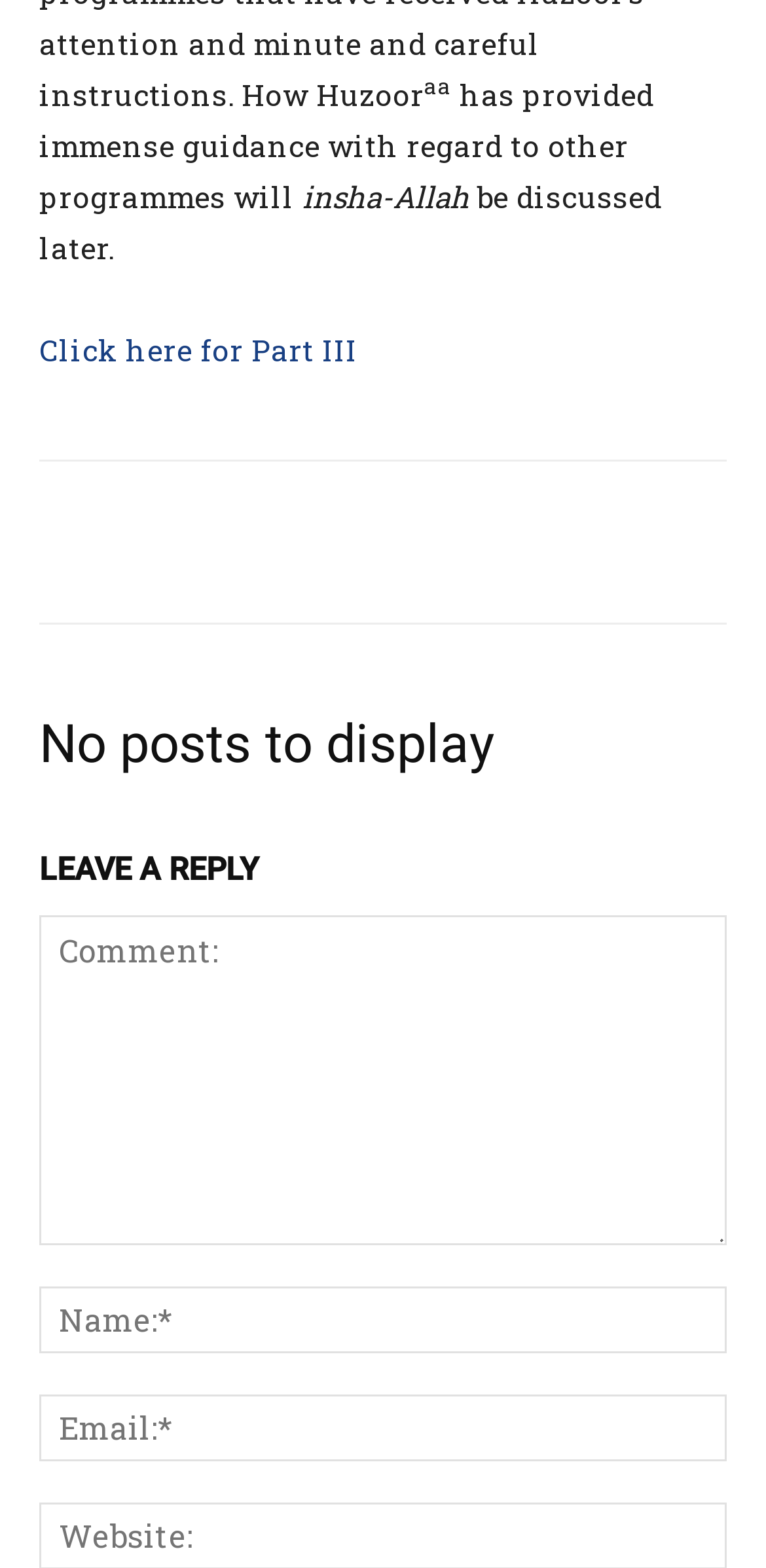Show the bounding box coordinates for the element that needs to be clicked to execute the following instruction: "Enter a comment". Provide the coordinates in the form of four float numbers between 0 and 1, i.e., [left, top, right, bottom].

[0.051, 0.583, 0.949, 0.794]